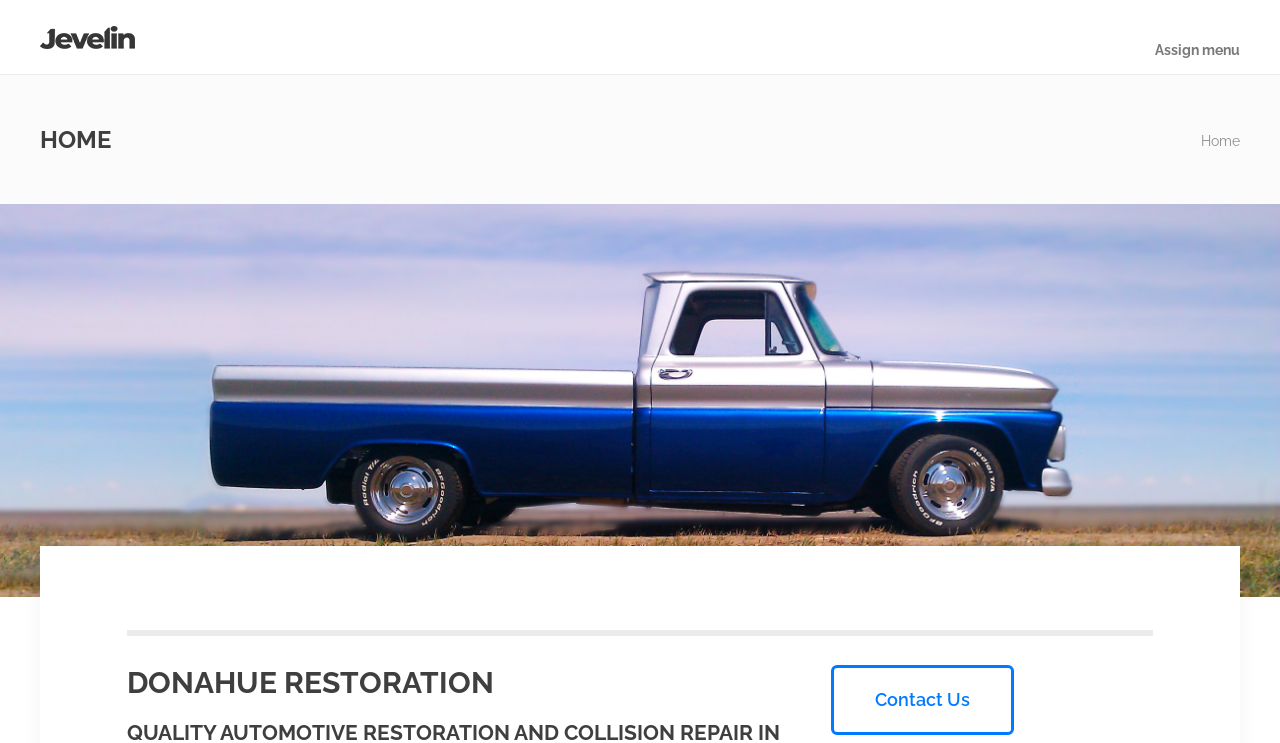What is the main service provided by the business?
Provide an in-depth and detailed explanation in response to the question.

The main service provided by the business can be inferred from the layout of the webpage, which suggests that the business is focused on automotive restoration and collision repair. This is also supported by the presence of a heading 'HOME' and a link 'Contact Us', which implies that the business is providing some kind of service.